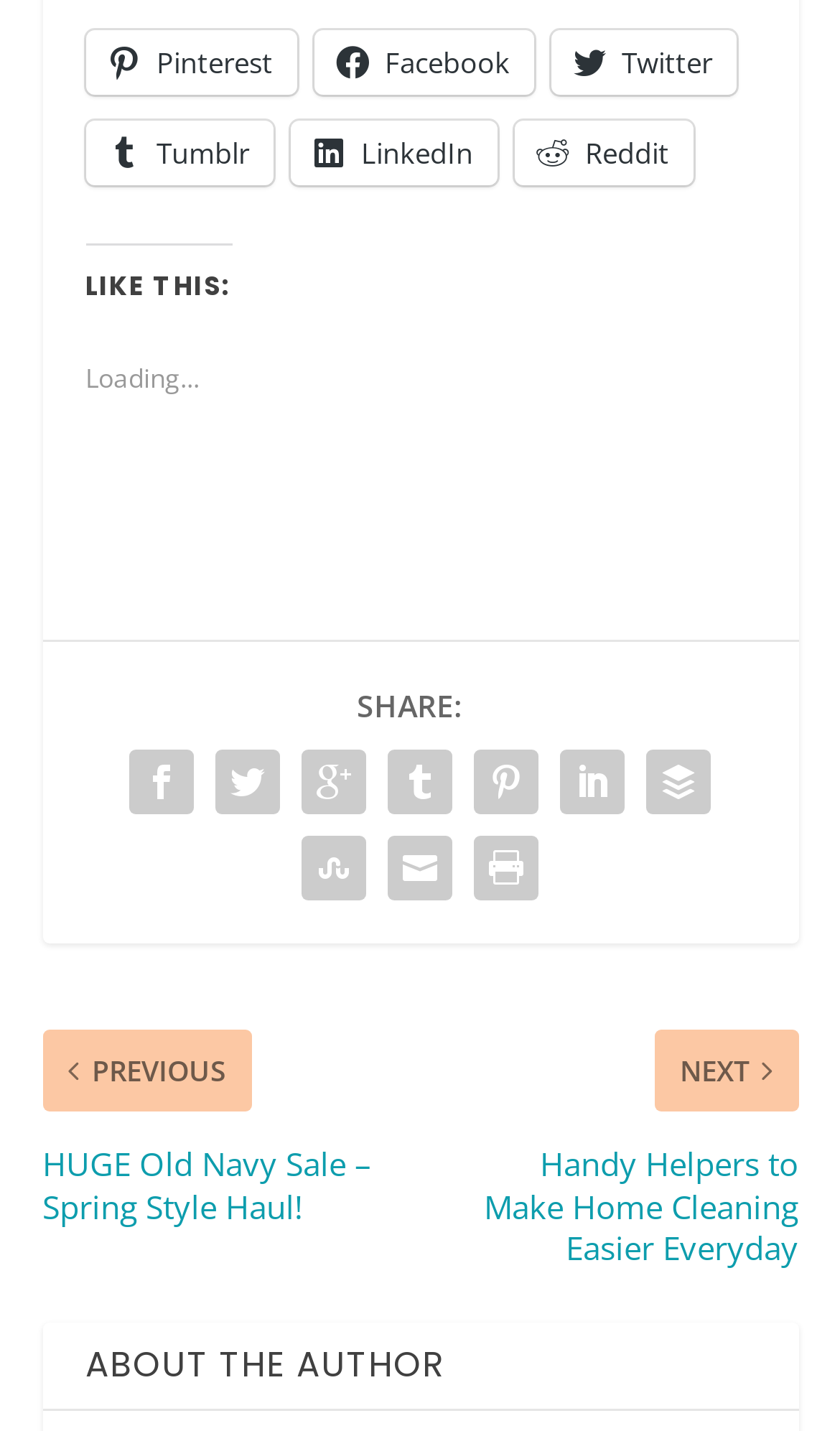Please determine the bounding box coordinates for the element with the description: "title="Witnessing a Pregnant Whitetail Doe"".

None